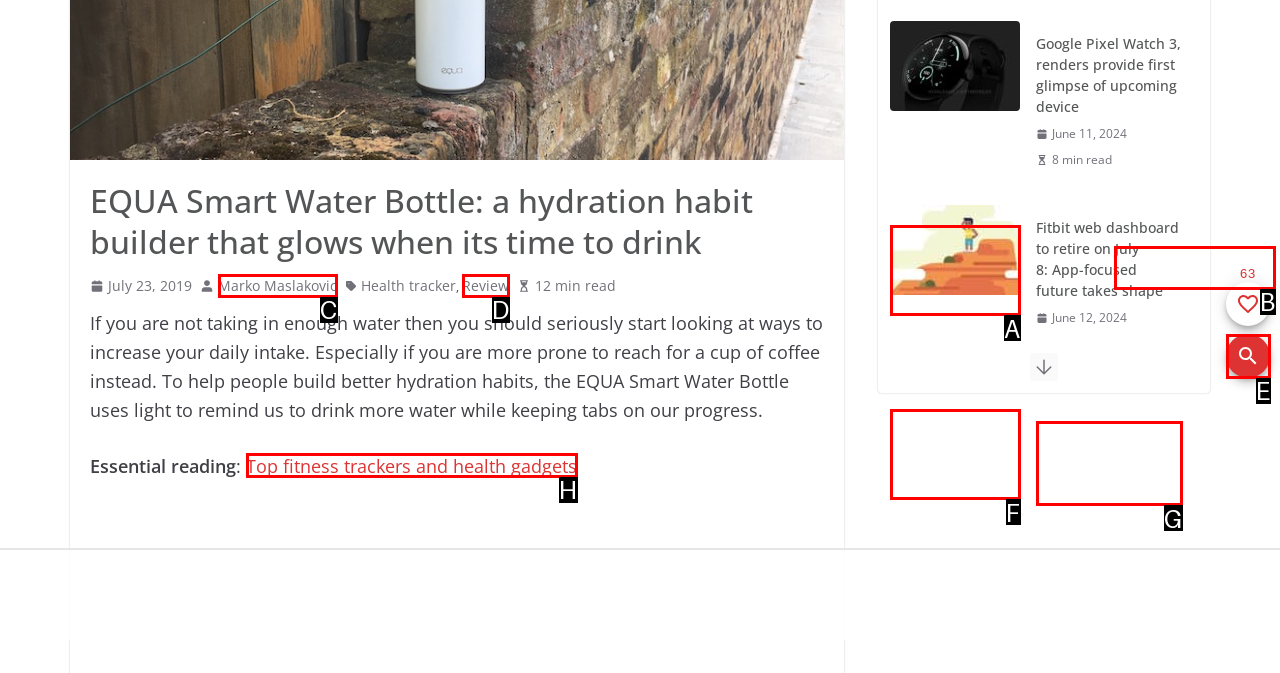Based on the description Review, identify the most suitable HTML element from the options. Provide your answer as the corresponding letter.

D